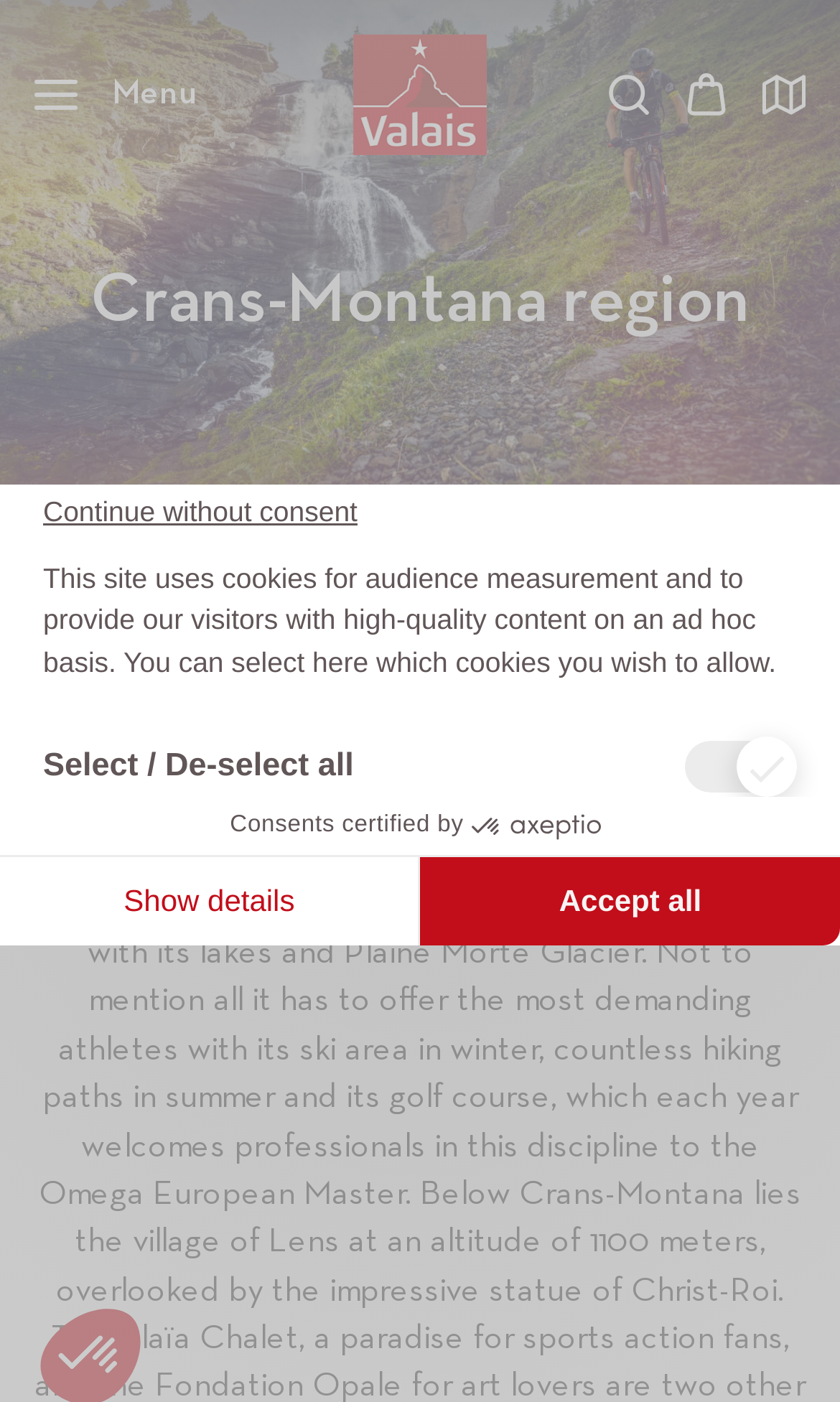Provide an in-depth caption for the elements present on the webpage.

The webpage is about Crans-Montana, a family-friendly holiday destination in Valais, Switzerland. At the top left, there is a button to open the menu, accompanied by the text "Menu". Next to it, there is a link to the homepage, which is represented by an image. On the top right, there are three buttons: "Search", "Shopping cart", and "Show interactive map". 

Below the top navigation, there is a heading that reads "Crans-Montana region". Underneath, there is a section titled "Summer in Crans-Montana", which features a large landscape image of Valais, Switzerland. 

In the middle of the page, there is a button to "Continue and decide later" regarding consent management. Above it, there is a dialog box with a description about the site's use of cookies for audience measurement and content provision. The dialog box provides options to select which cookies to allow, with a checkbox to select or de-select all. 

On the bottom left, there is a button to "Show details" and another to "Accept all" regarding consent management. On the bottom right, there is a checkbox for "Axeptio consent".